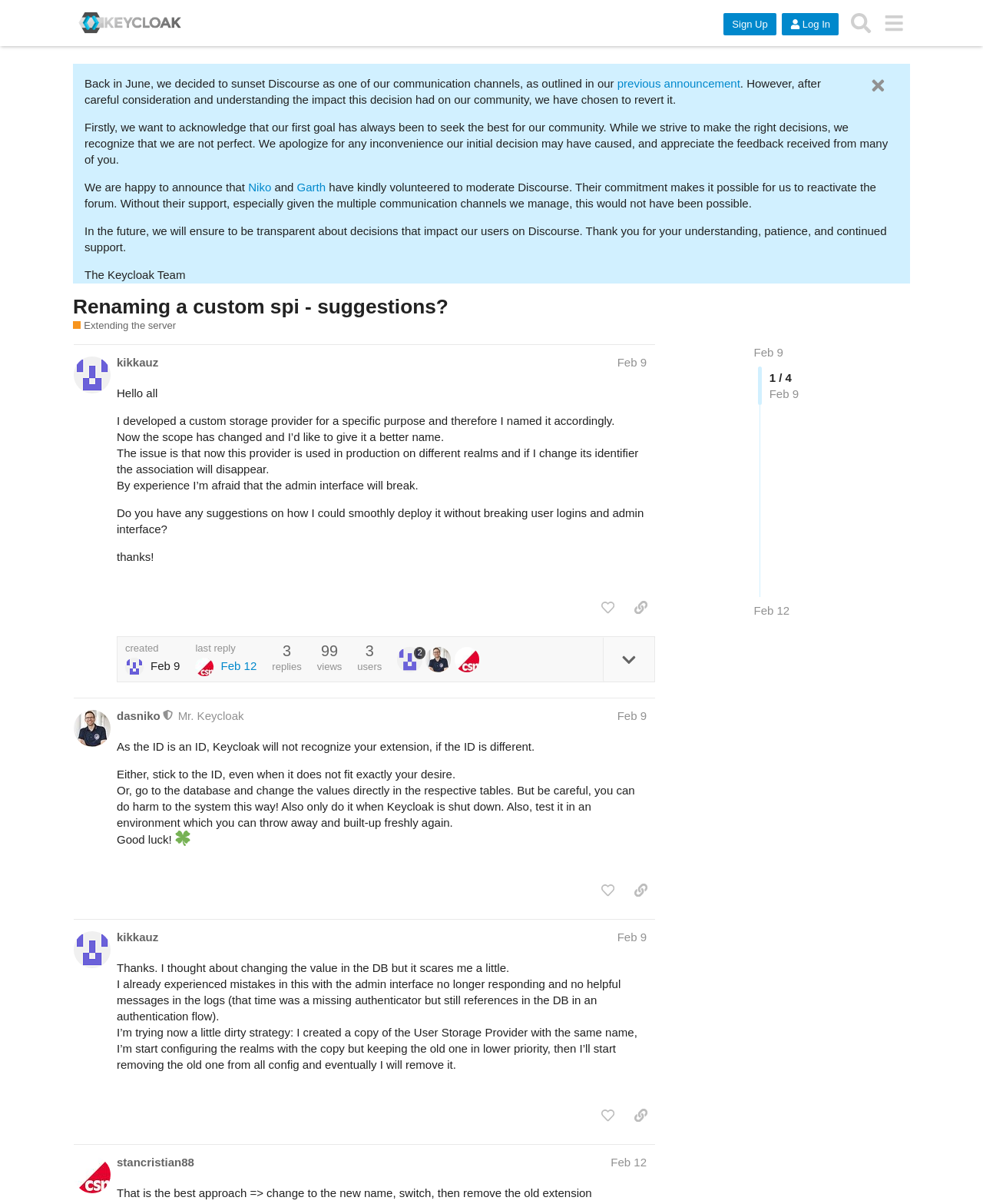Please determine the bounding box coordinates of the element to click in order to execute the following instruction: "View the post by @kikkauz". The coordinates should be four float numbers between 0 and 1, specified as [left, top, right, bottom].

[0.075, 0.286, 0.755, 0.58]